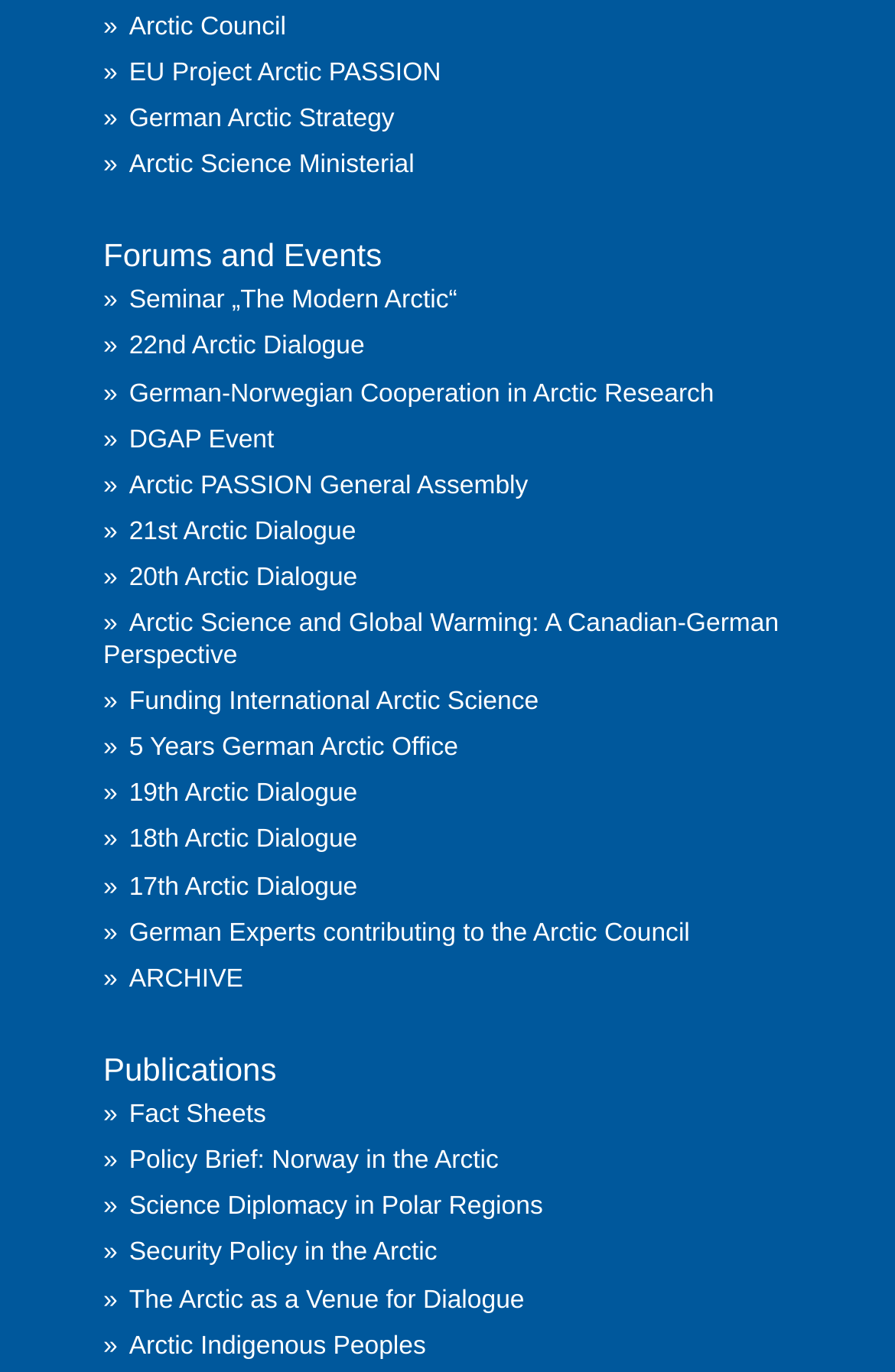Based on the image, provide a detailed and complete answer to the question: 
What is the category of the link 'Forums and Events'?

The link 'Forums and Events' is categorized as an event because it is listed among other event-related links such as 'Seminar „The Modern Arctic“' and '22nd Arctic Dialogue'.